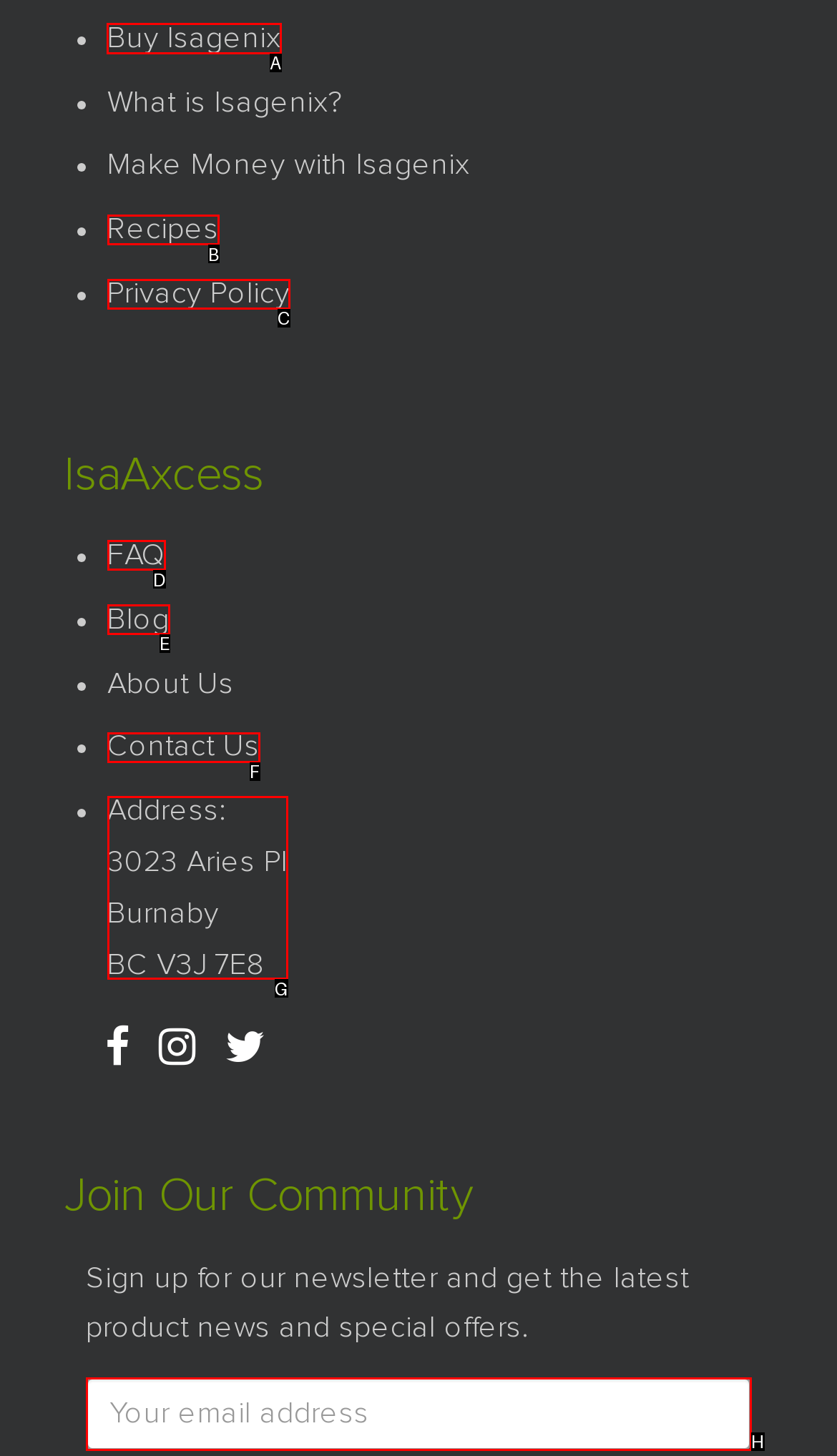Point out which HTML element you should click to fulfill the task: Click on Buy Isagenix.
Provide the option's letter from the given choices.

A